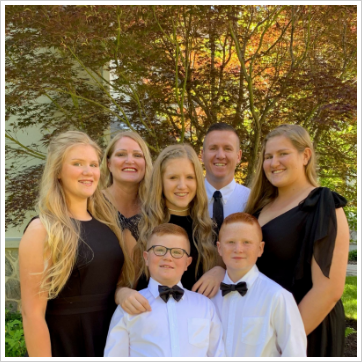Respond to the question below with a single word or phrase:
What is the atmosphere of the scene?

Celebratory